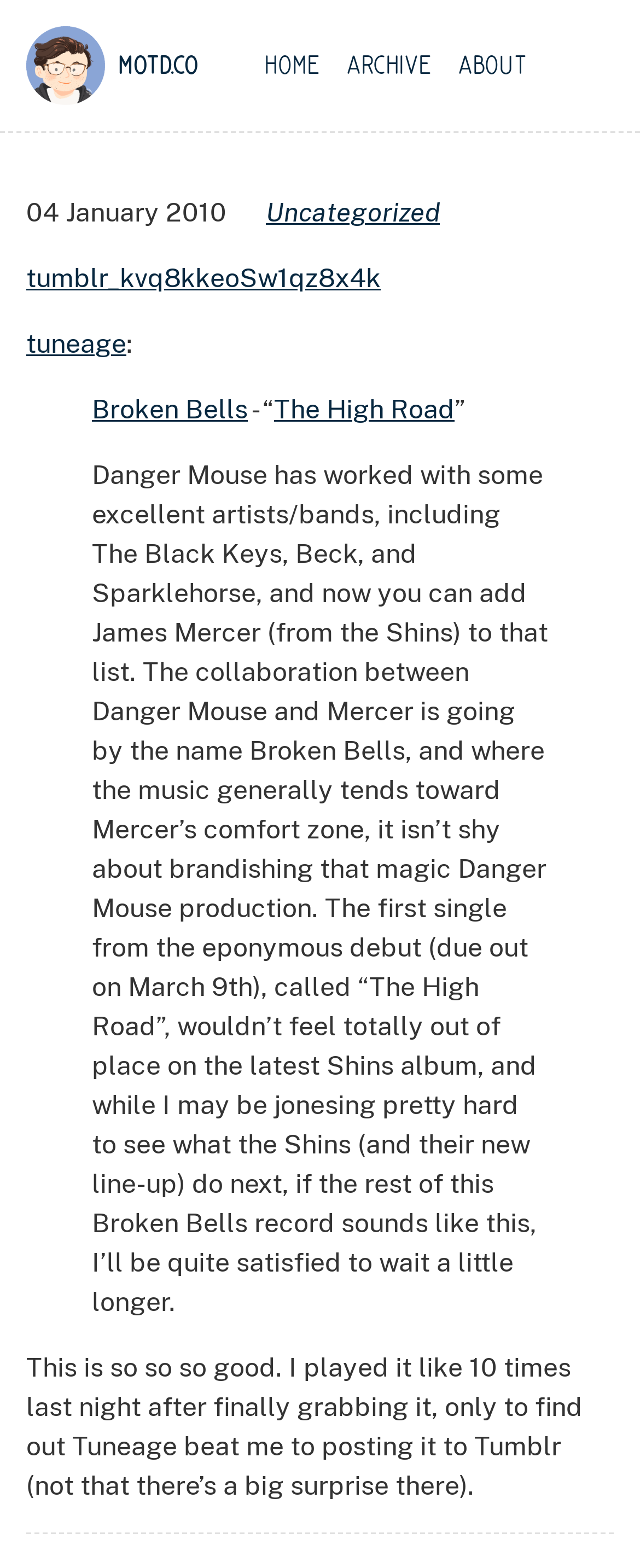Can you find the bounding box coordinates of the area I should click to execute the following instruction: "listen to tuneage"?

[0.041, 0.21, 0.197, 0.23]